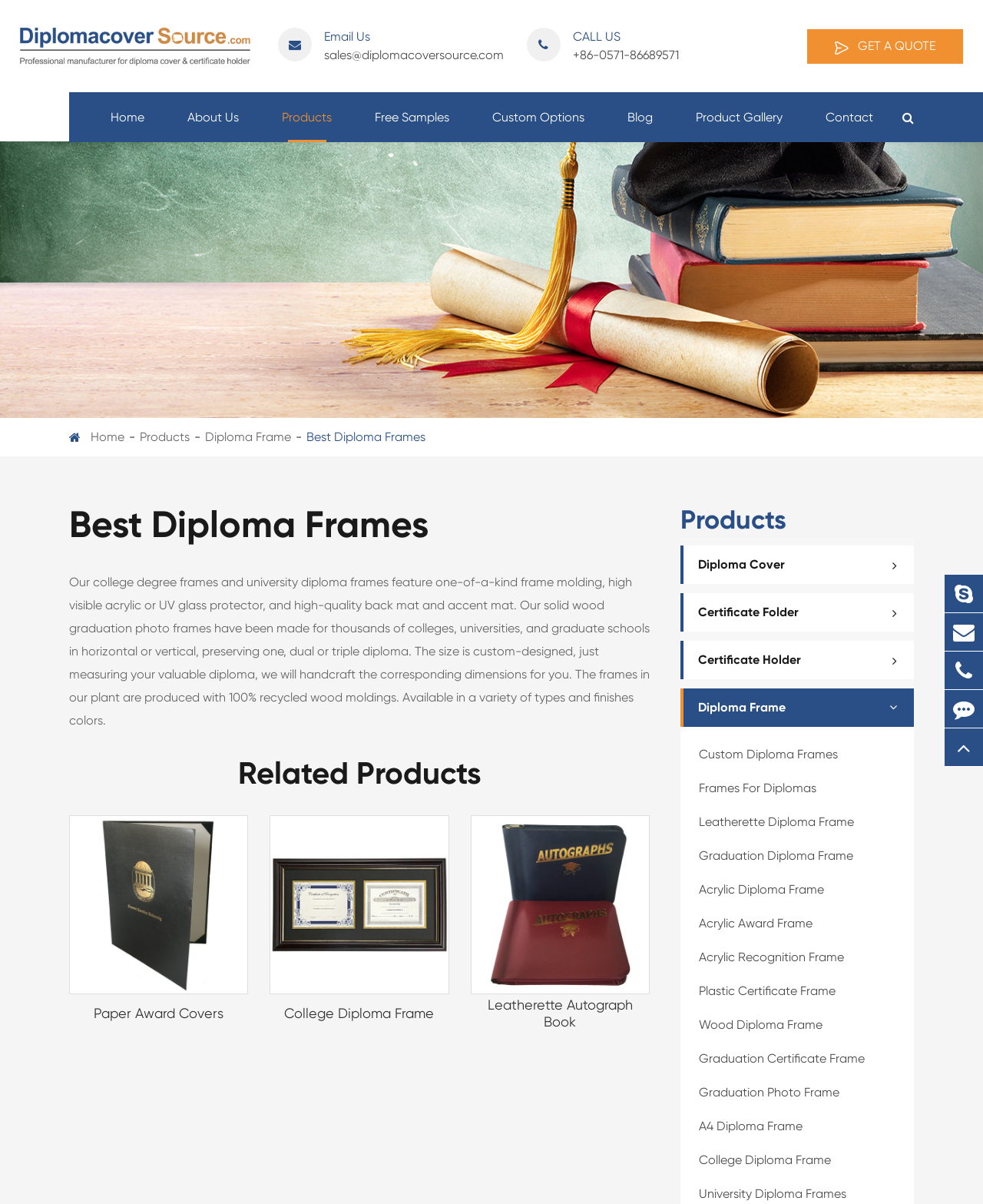Determine the bounding box coordinates (top-left x, top-left y, bottom-right x, bottom-right y) of the UI element described in the following text: Autograph Book

[0.561, 0.156, 0.683, 0.223]